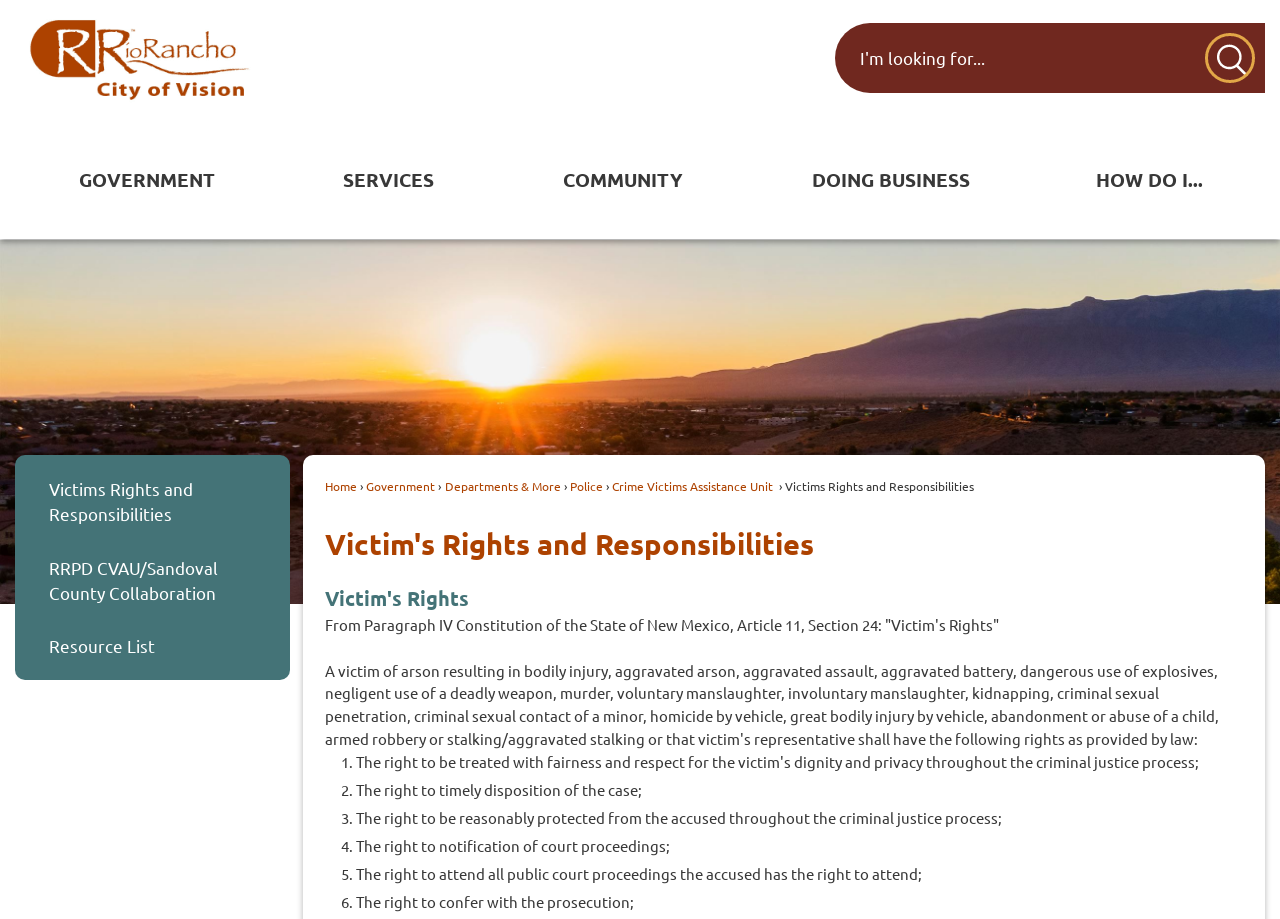Give a detailed account of the webpage's layout and content.

The webpage is about Victim's Rights and Responsibilities on the official site of Rio Rancho, New Mexico. At the top left corner, there is a link to the Rio Rancho homepage accompanied by an image. 

On the top right side, there is a search region with a textbox and a "Go to Site Search" link accompanied by an image. 

Below the search region, there is a main navigation menu with five menu items: "GOVERNMENT", "SERVICES", "COMMUNITY", "DOING BUSINESS", and "HOW DO I...". 

To the right of the main navigation menu, there is a breadcrumb navigation with links to "Home", "Government", "Departments & More", "Police", "Crime Victims Assistance Unit", and a static text "Victims Rights and Responsibilities". 

Below the breadcrumb navigation, there are two headings: "Victim's Rights and Responsibilities" and "Victim's Rights". 

Under the "Victim's Rights" heading, there is a static text describing the rights of victims from the Constitution of the State of New Mexico, Article 11, Section 24. 

Below this text, there is a list of six rights, each starting with a list marker ("1.", "2.", etc.) and followed by a static text describing the right. The rights include the right to timely disposition of the case, the right to be reasonably protected from the accused, the right to notification of court proceedings, the right to attend all public court proceedings, the right to confer with the prosecution, and others. 

On the left side of the page, there is a secondary navigation menu with three links: "Victims Rights and Responsibilities", "RRPD CVAU/Sandoval County Collaboration", and "Resource List" which opens in a new window.